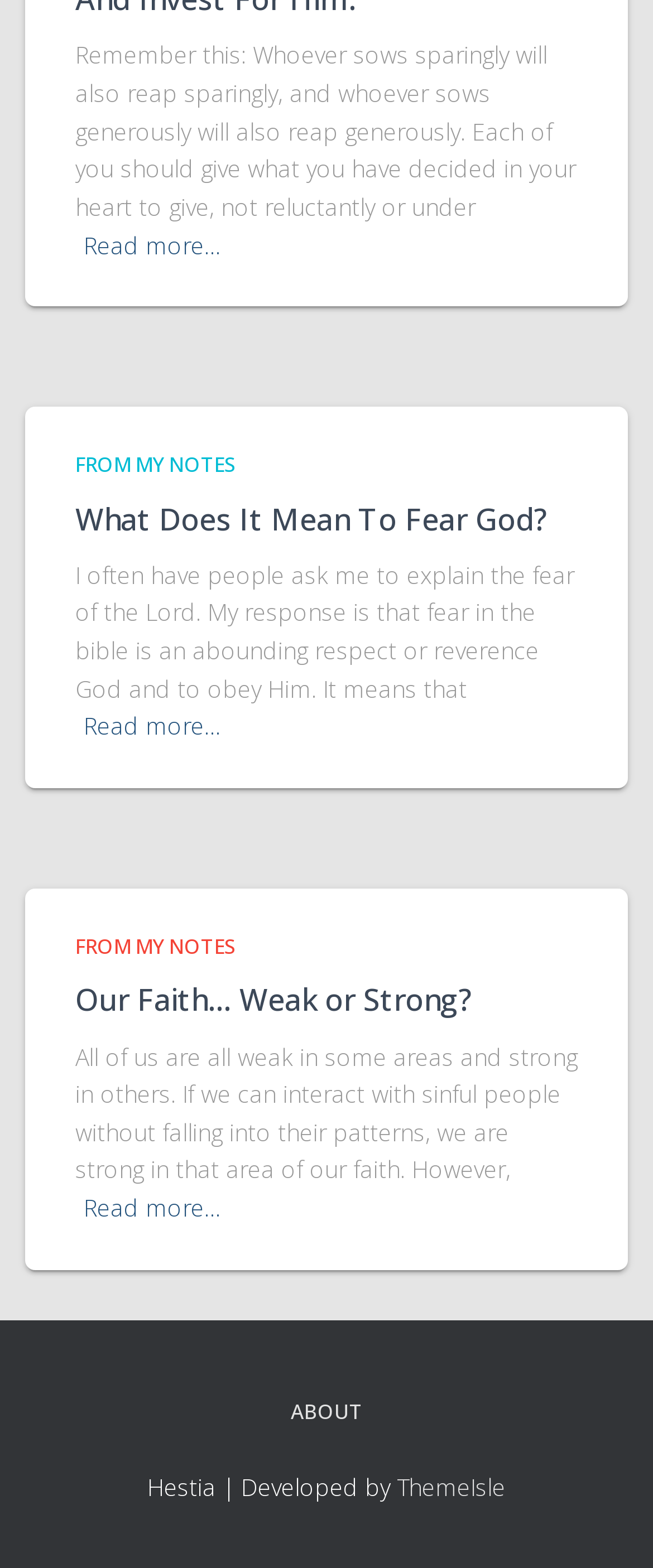Please determine the bounding box coordinates of the section I need to click to accomplish this instruction: "Go to FROM MY NOTES page".

[0.115, 0.287, 0.362, 0.305]